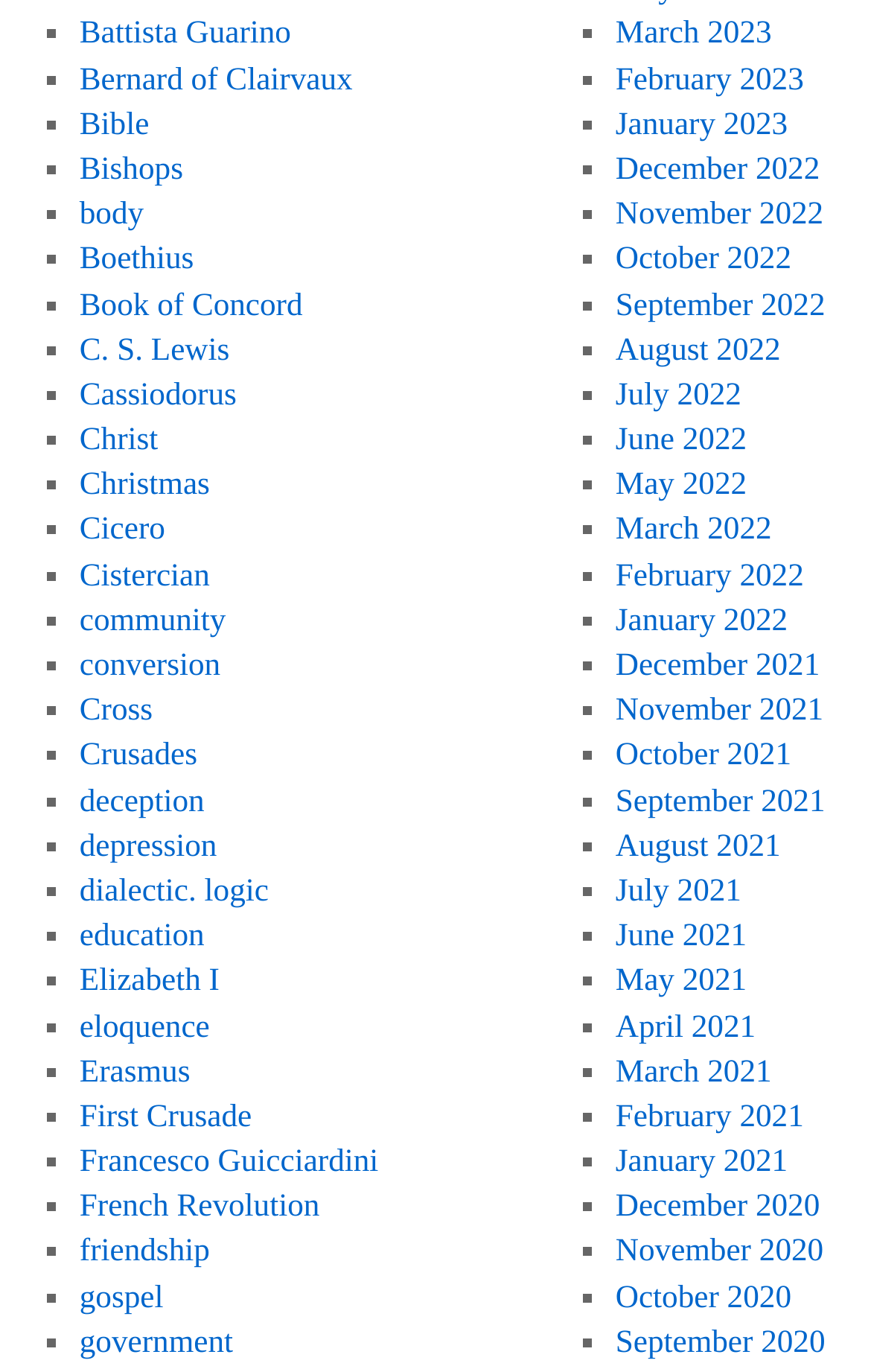Please reply with a single word or brief phrase to the question: 
How many list markers are on the webpage?

40